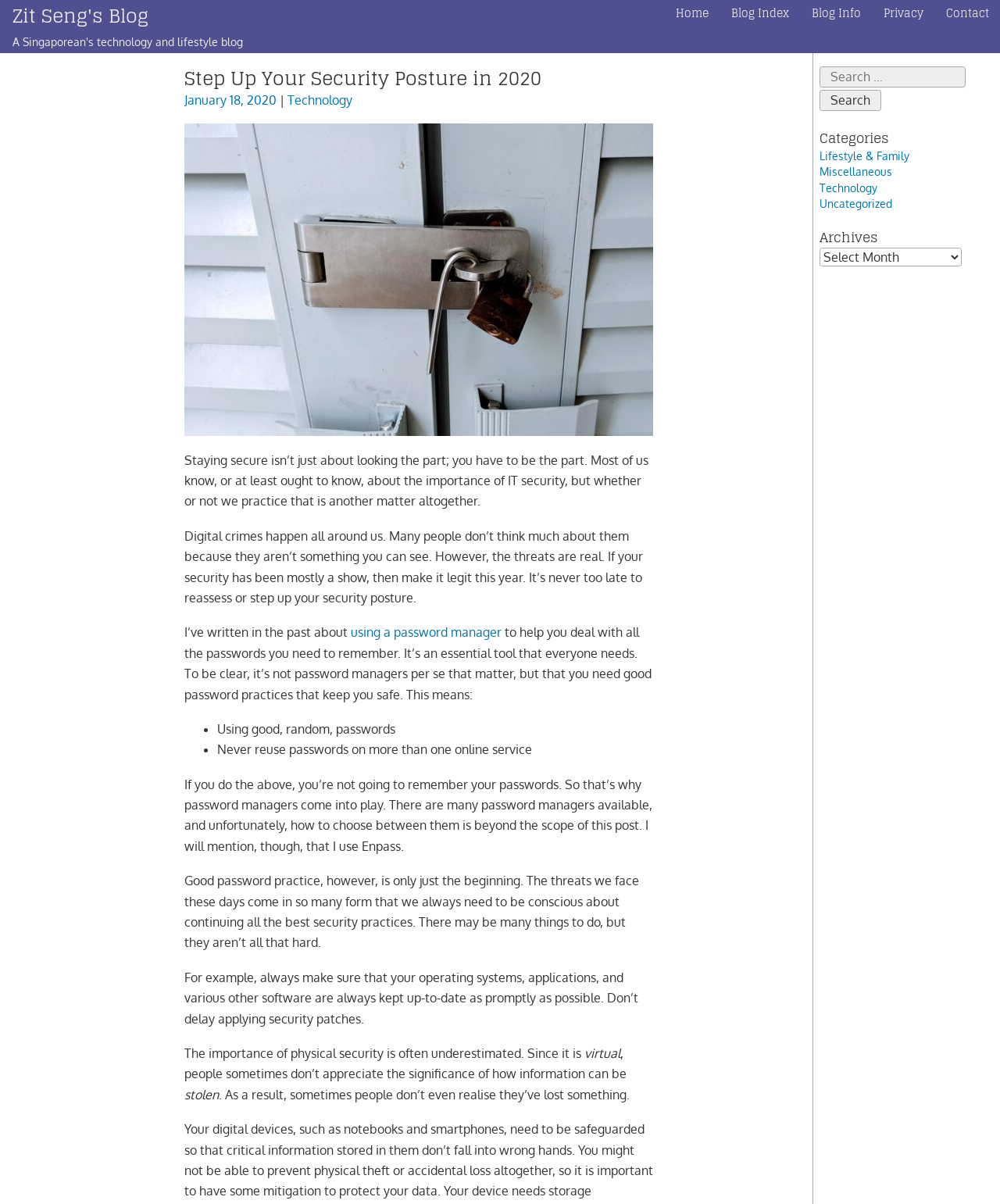Summarize the webpage with intricate details.

This webpage is a blog post titled "Step Up Your Security Posture in 2020" on Zit Seng's Blog. At the top of the page, there are five navigation links: "Home", "Blog Index", "Blog Info", "Privacy", and "Contact". Below these links, there is a header section with the title of the blog post, the date "January 18, 2020", and a category label "Technology".

The main content of the blog post is divided into several paragraphs. The first paragraph discusses the importance of IT security and the need to practice good security habits. The second paragraph mentions the threats of digital crimes and the need to reassess or step up one's security posture.

The blog post then discusses the use of password managers to help with password security. It lists two good password practices: using good, random passwords and never reusing passwords on more than one online service. The author mentions that they use Enpass as their password manager.

The blog post continues to discuss the importance of keeping operating systems, applications, and software up-to-date with security patches. It also highlights the significance of physical security, which is often underestimated.

On the right side of the page, there is a search box with a "Search" button, a "Categories" section with four links, and an "Archives" section with a combobox.

There is one image on the page, which is located below the header section and above the main content.